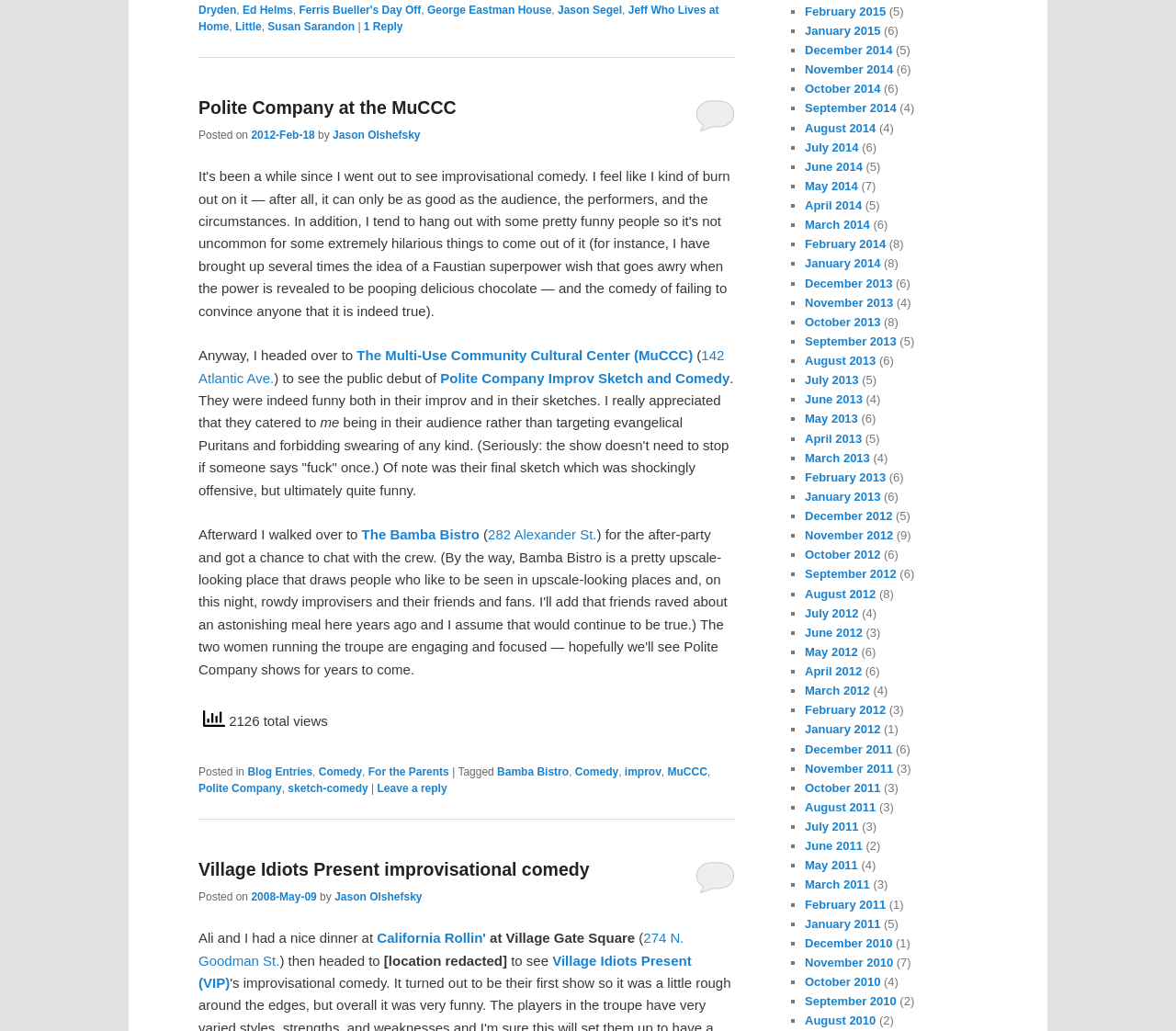Determine the bounding box coordinates for the area that should be clicked to carry out the following instruction: "Visit the website of 'The Bamba Bistro'".

[0.307, 0.511, 0.408, 0.526]